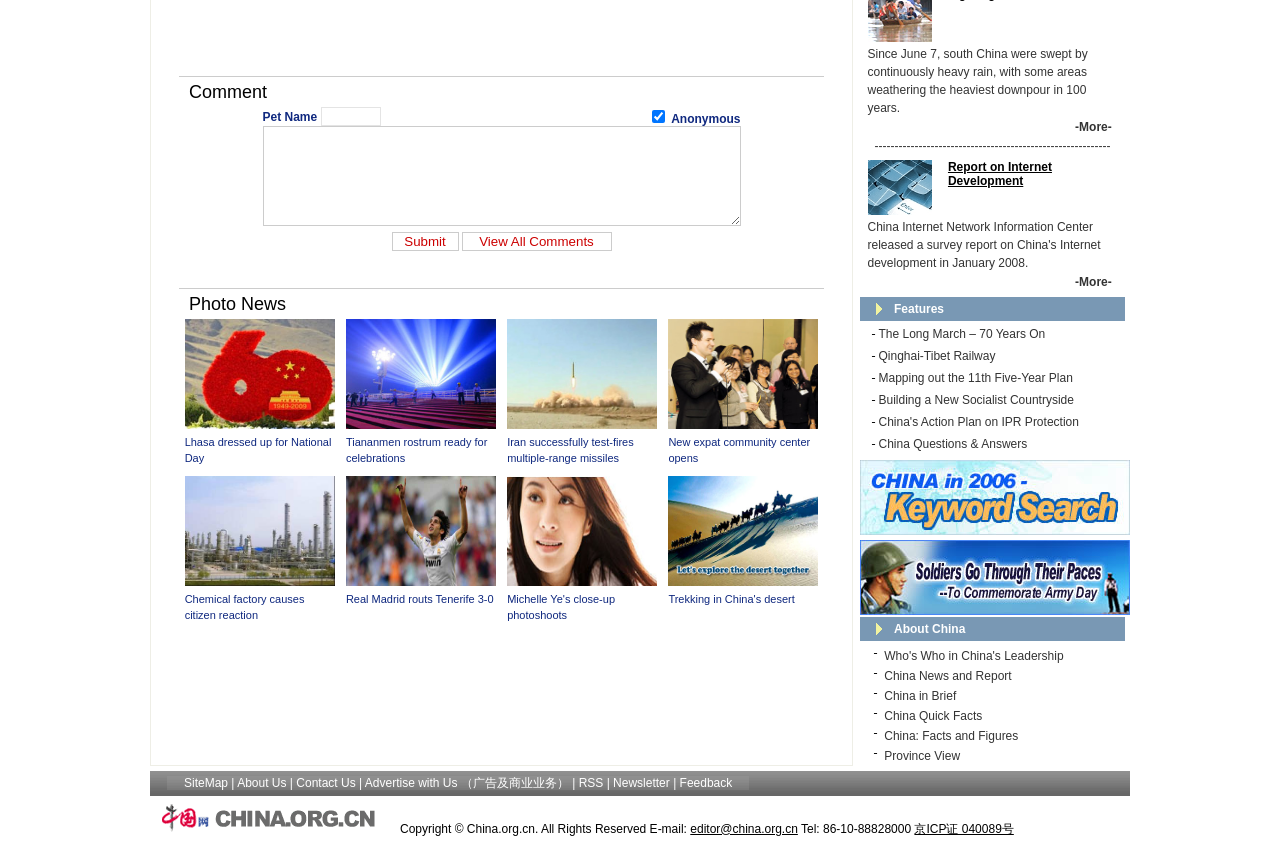Using the webpage screenshot, find the UI element described by name="Submit32" value="View All Comments". Provide the bounding box coordinates in the format (top-left x, top-left y, bottom-right x, bottom-right y), ensuring all values are floating point numbers between 0 and 1.

[0.361, 0.275, 0.478, 0.298]